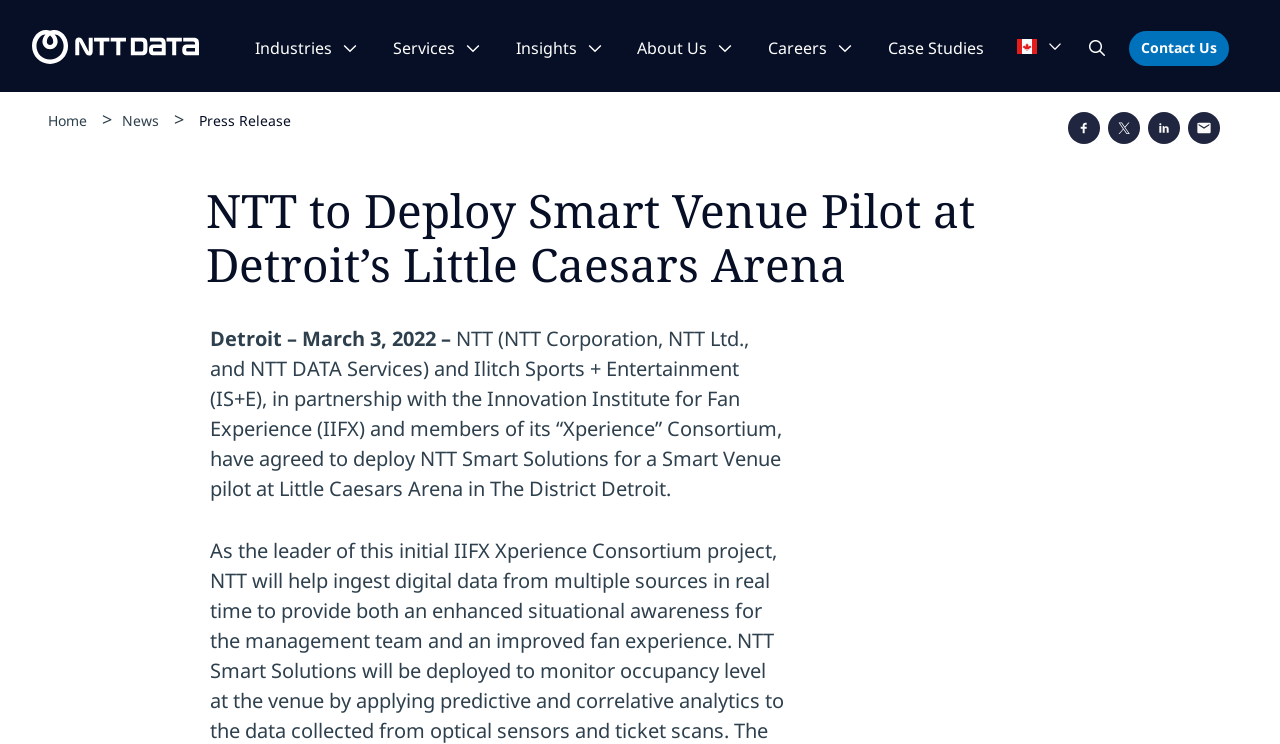Locate the bounding box of the UI element described by: "Home" in the given webpage screenshot.

None